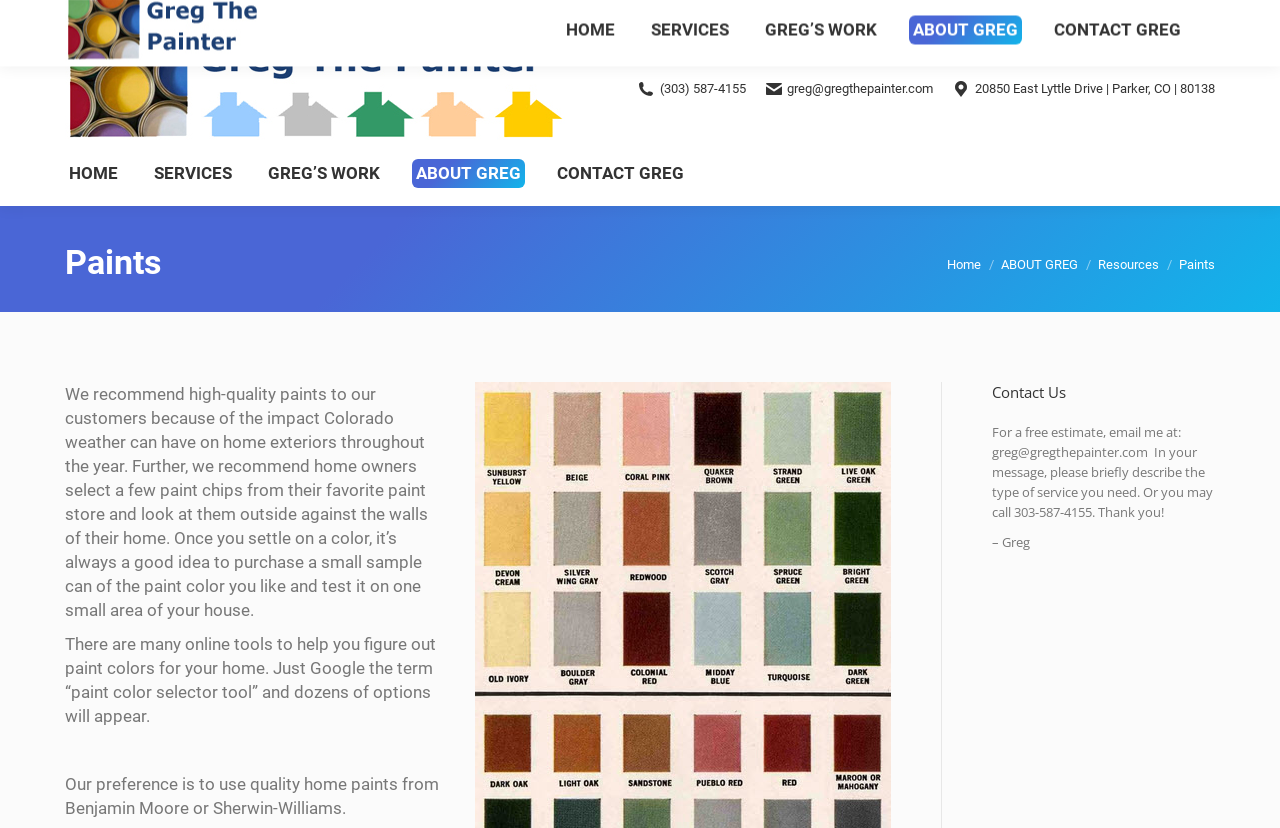Give a short answer to this question using one word or a phrase:
What are the two paint brands recommended by Greg?

Benjamin Moore and Sherwin-Williams